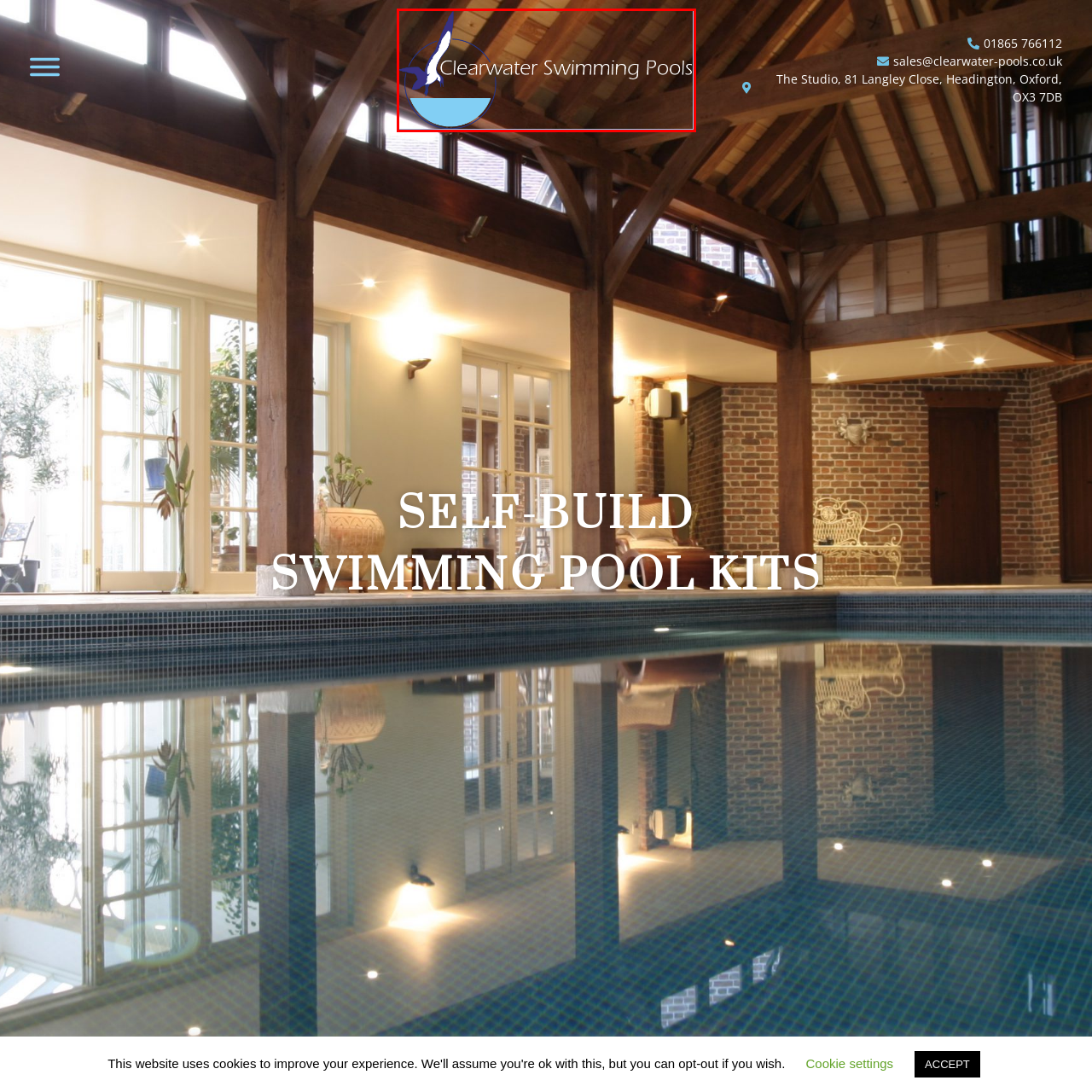Describe extensively the contents of the image within the red-bordered area.

The image features the logo of Clearwater Swimming Pools Ltd, prominently displayed within a circular design that incorporates a stylized depiction of a bird and a pool. The logo's color scheme is a blend of soft blues and whites, conveying a sense of refreshment and clarity, which aligns with the company's focus on swimming pools. The background shows wooden beams, adding a natural and rustic touch that contrasts beautifully with the clean, modern typography of the company name, "Clearwater Swimming Pools." This logo encapsulates the essence of the brand, suggesting both elegance and accessibility in their pool offerings.